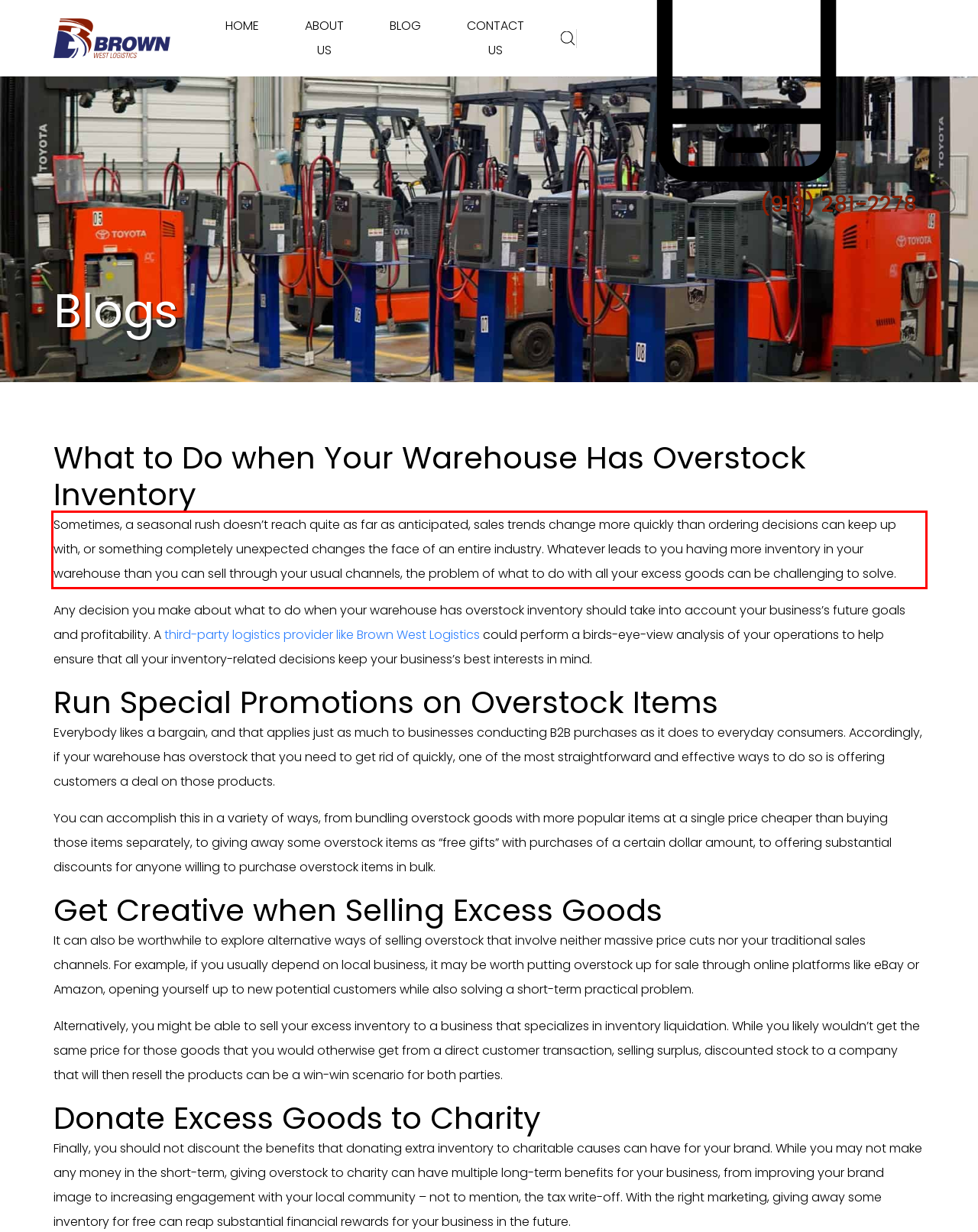Using the provided screenshot, read and generate the text content within the red-bordered area.

Sometimes, a seasonal rush doesn’t reach quite as far as anticipated, sales trends change more quickly than ordering decisions can keep up with, or something completely unexpected changes the face of an entire industry. Whatever leads to you having more inventory in your warehouse than you can sell through your usual channels, the problem of what to do with all your excess goods can be challenging to solve.